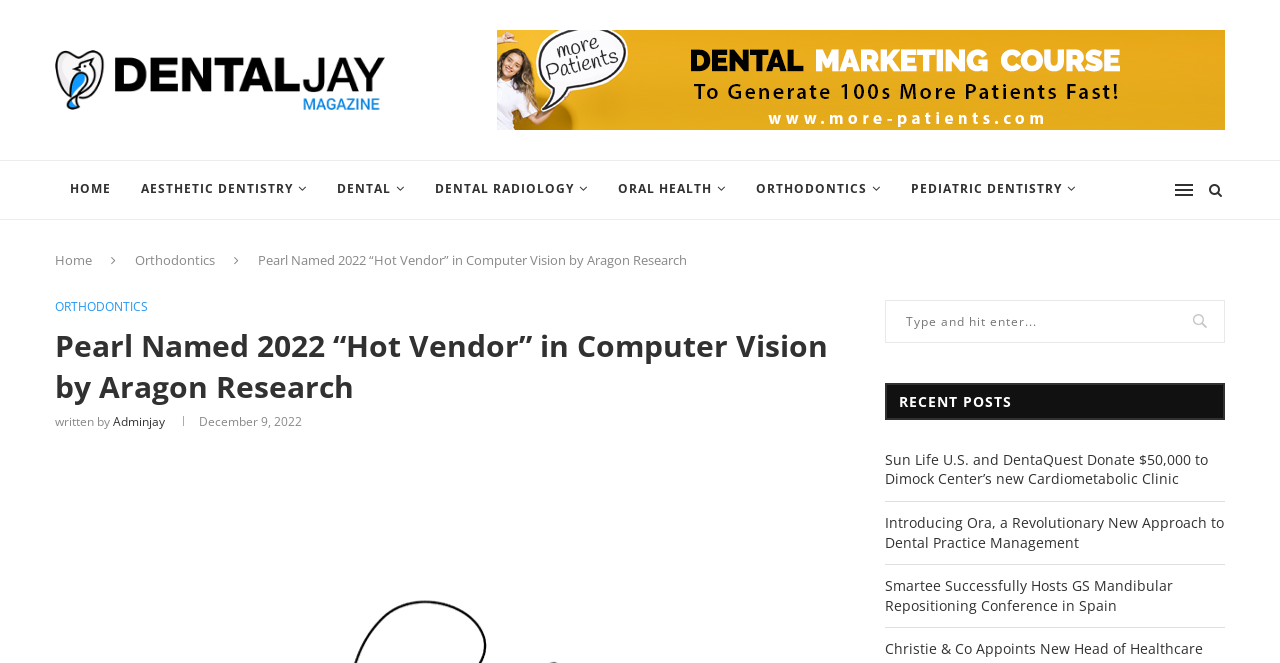From the screenshot, find the bounding box of the UI element matching this description: "Orthodontics". Supply the bounding box coordinates in the form [left, top, right, bottom], each a float between 0 and 1.

[0.579, 0.241, 0.7, 0.332]